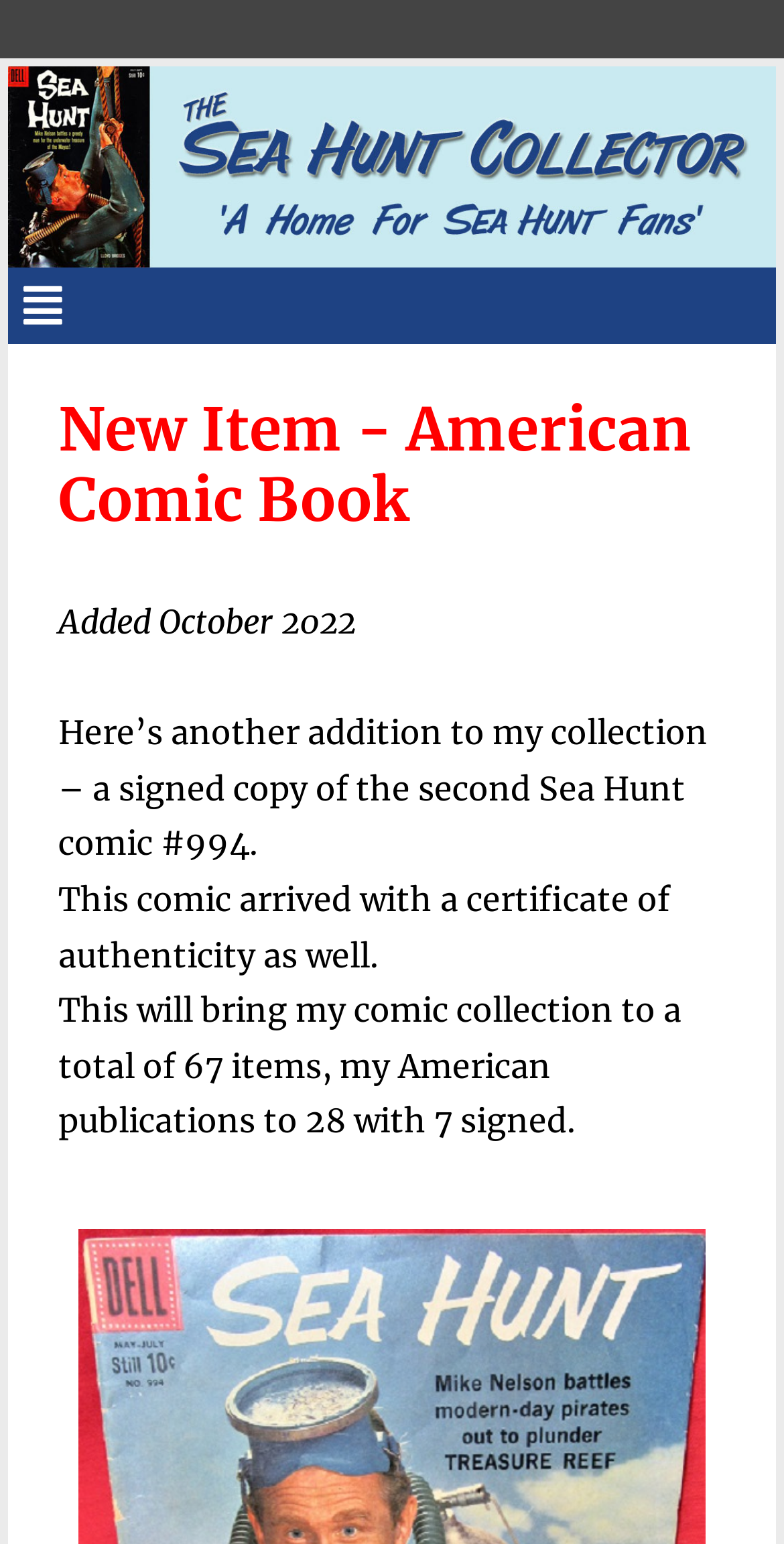What comes with the comic?
Utilize the image to construct a detailed and well-explained answer.

The answer can be found in the text 'This comic arrived with a certificate of authenticity as well.' which indicates that the comic comes with a certificate of authenticity.